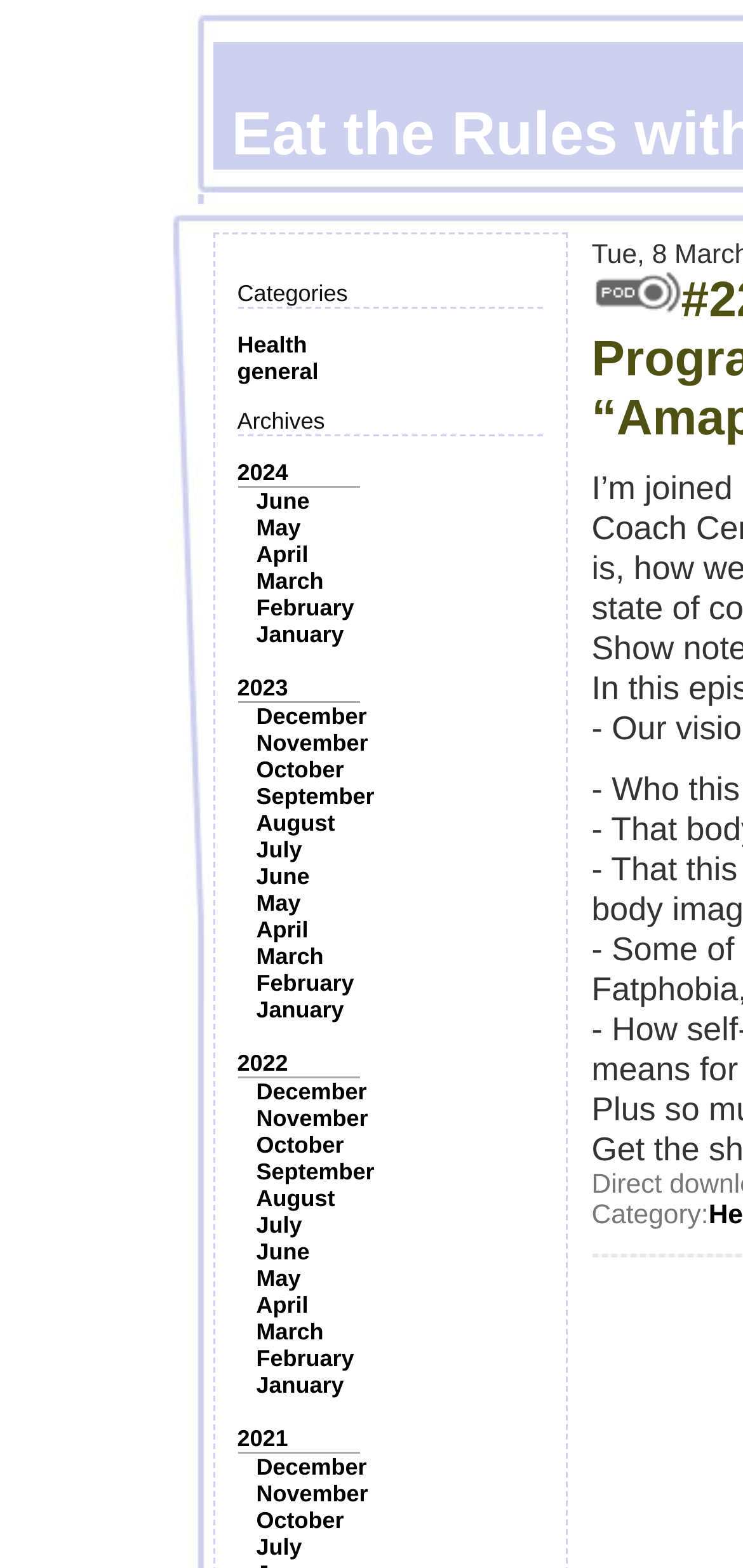Can you pinpoint the bounding box coordinates for the clickable element required for this instruction: "View archives for 2024"? The coordinates should be four float numbers between 0 and 1, i.e., [left, top, right, bottom].

[0.319, 0.293, 0.388, 0.31]